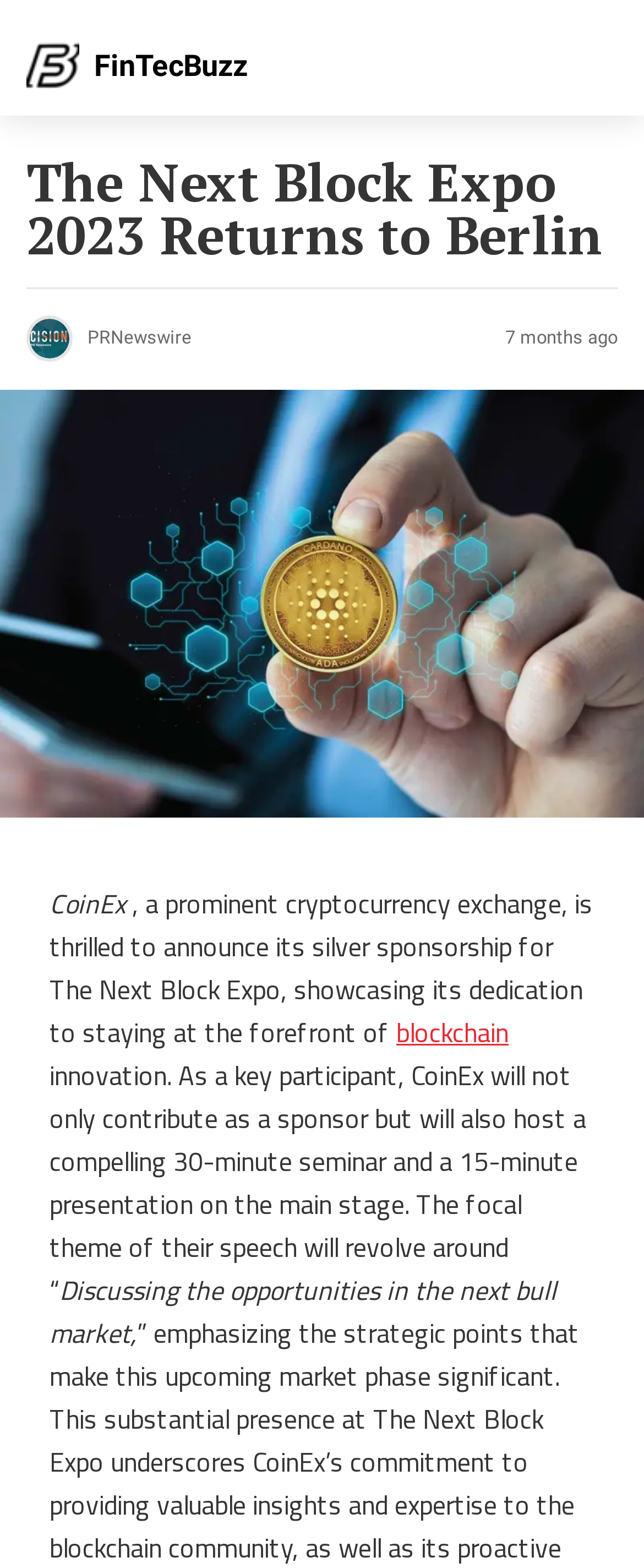Determine the title of the webpage and give its text content.

The Next Block Expo 2023 Returns to Berlin